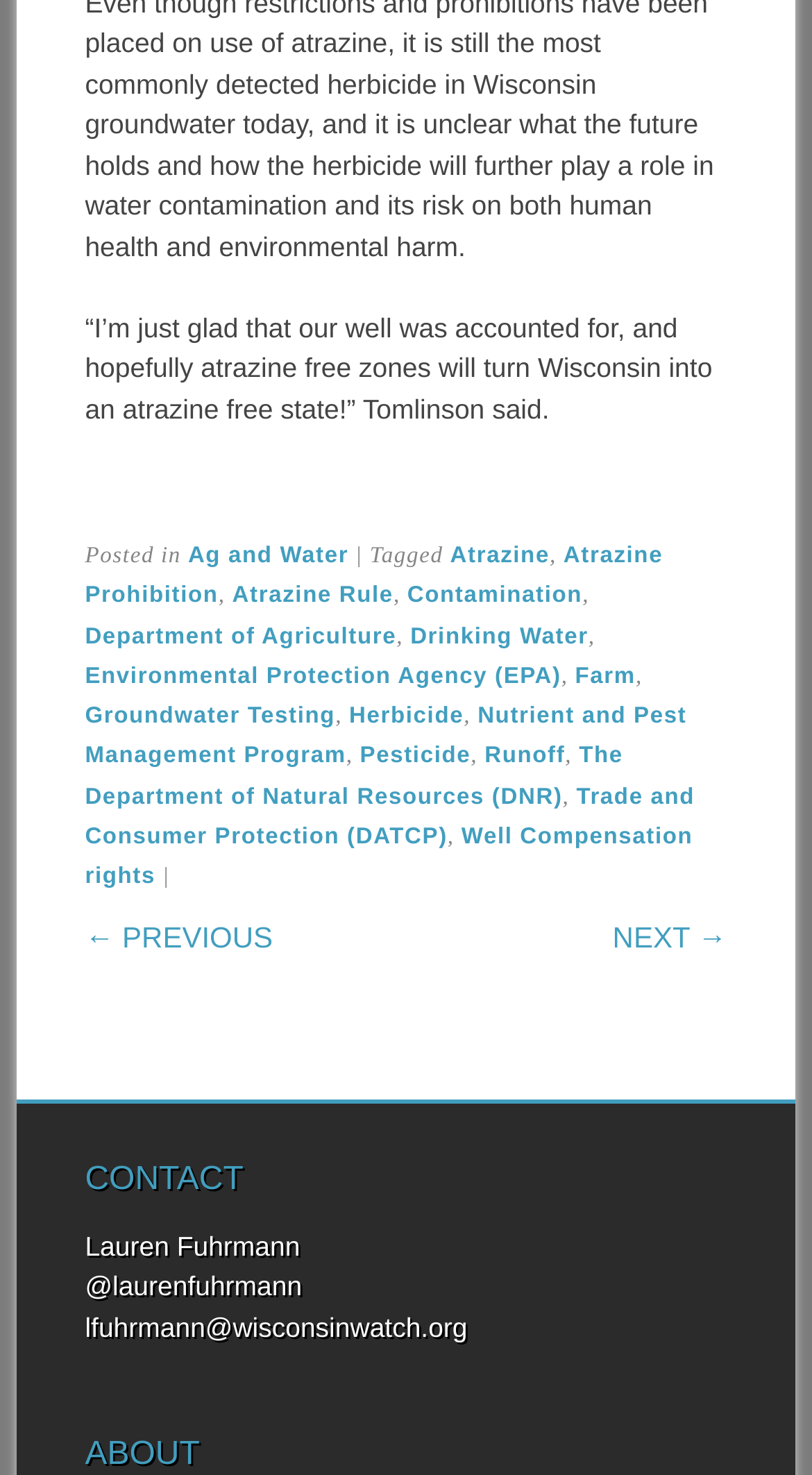How many links are there in the FooterAsNonLandmark element?
Look at the image and respond to the question as thoroughly as possible.

The FooterAsNonLandmark element with ID 56 contains 13 links, which can be counted by examining the link elements with IDs 156, 161, 163, 165, 167, 169, 171, 173, 175, 177, 179, 181, and 183.